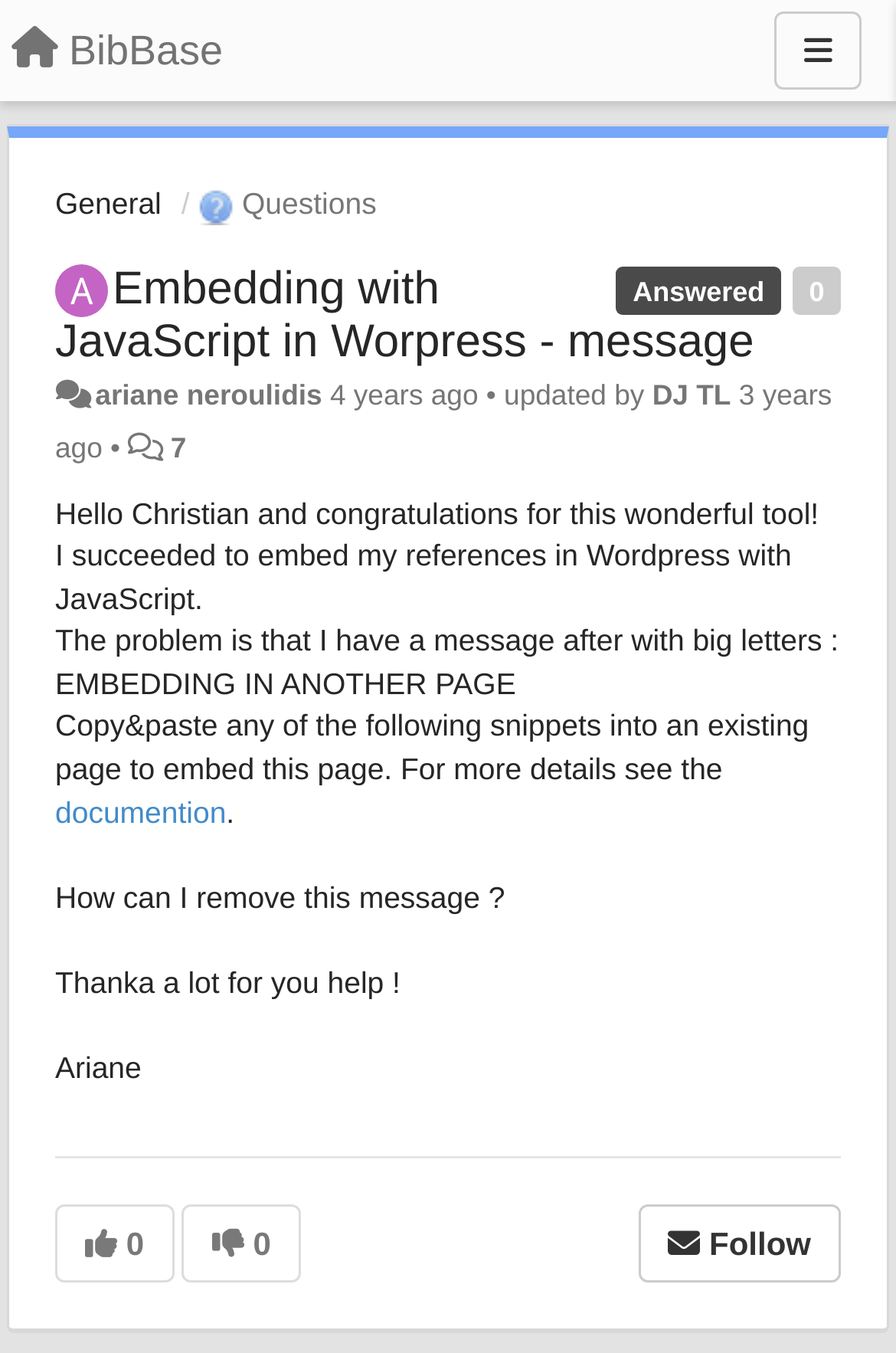Could you identify the text that serves as the heading for this webpage?

Embedding with JavaScript in Worpress - message